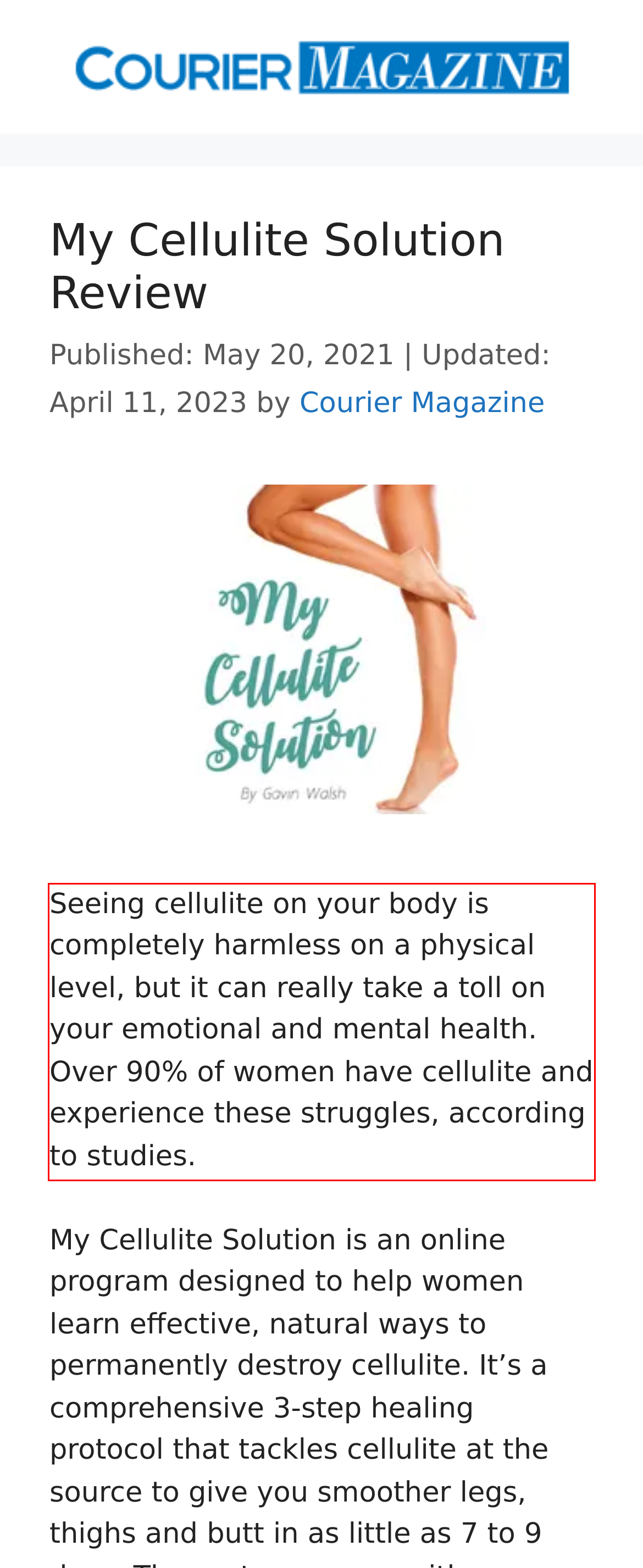Using OCR, extract the text content found within the red bounding box in the given webpage screenshot.

Seeing cellulite on your body is completely harmless on a physical level, but it can really take a toll on your emotional and mental health. Over 90% of women have cellulite and experience these struggles, according to studies.